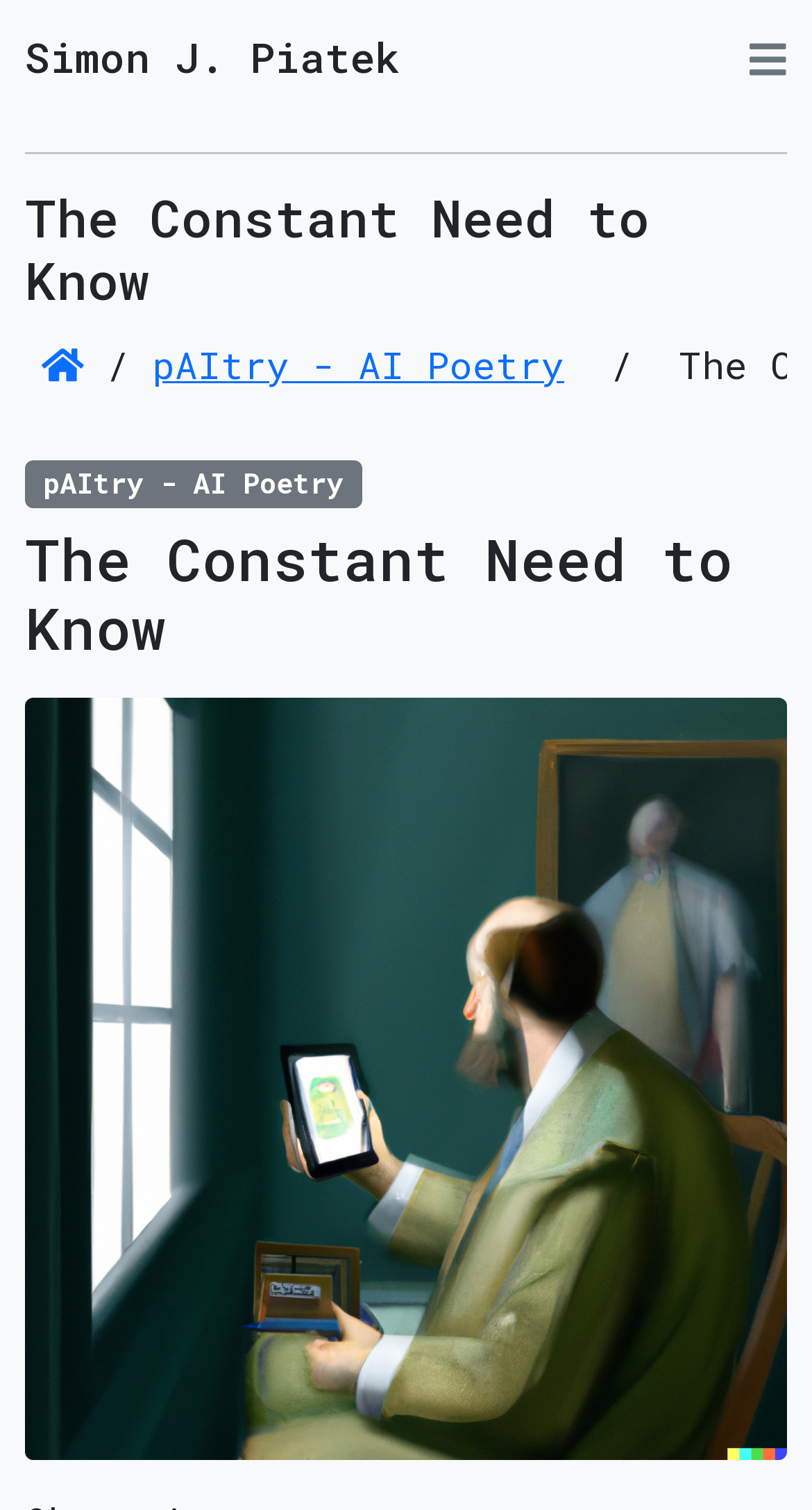Given the element description pAItry - AI Poetry, specify the bounding box coordinates of the corresponding UI element in the format (top-left x, top-left y, bottom-right x, bottom-right y). All values must be between 0 and 1.

[0.031, 0.305, 0.445, 0.336]